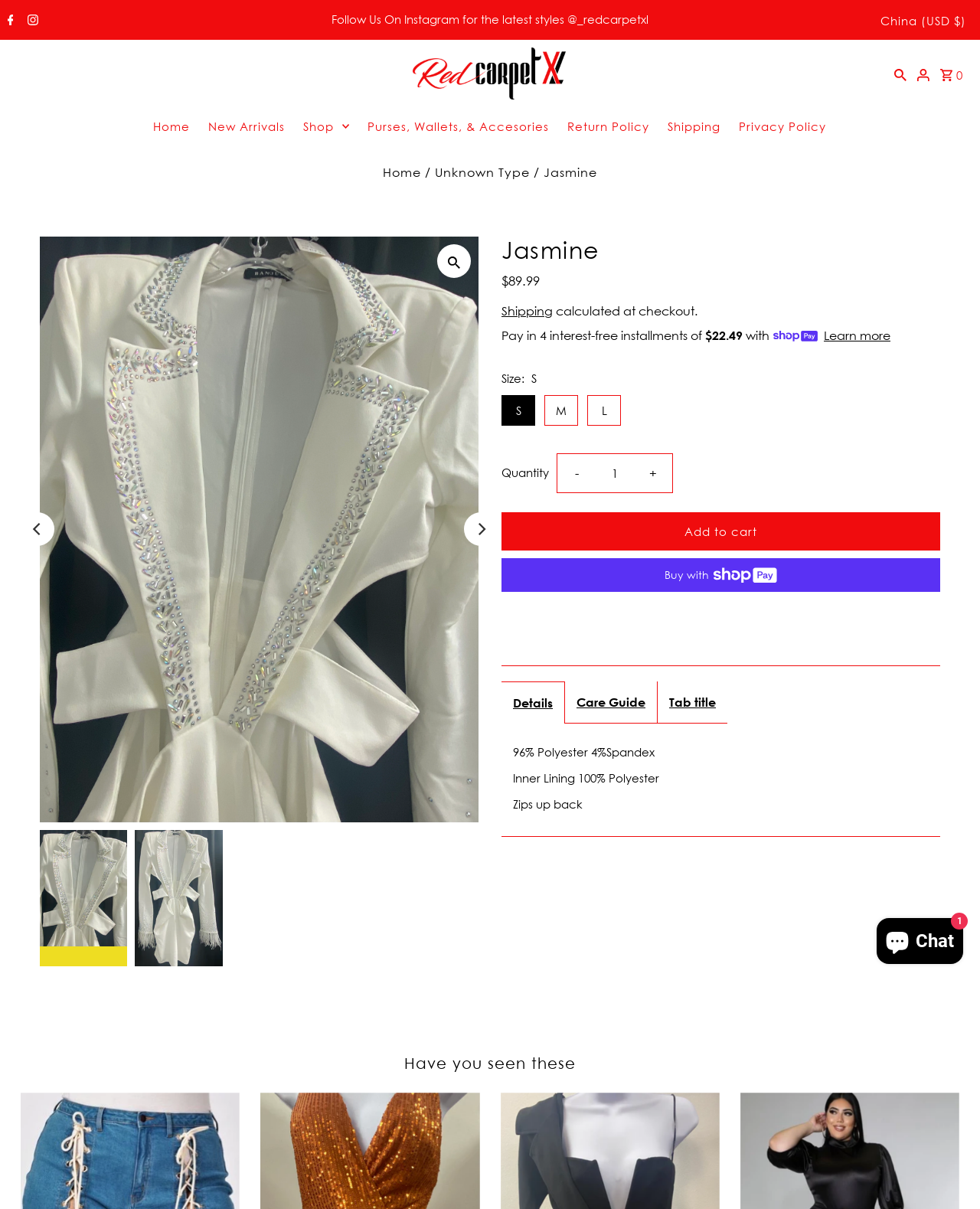Summarize the webpage comprehensively, mentioning all visible components.

This webpage is an e-commerce product page for a clothing item called "Jasmine" from "The Red Carpet Boutique, LLC". At the top left corner, there are social media links to Facebook and Instagram, accompanied by their respective icons. Below these links, there is a text "Follow Us On Instagram for the latest styles @_redcarpetxl". 

On the top right corner, there is a currency selection button and a search button. The search button has a magnifying glass icon. Next to the search button, there is a cart button with a shopping bag icon, and a link to open the cart.

The main content of the page is divided into two sections. On the left side, there is a product image of "Jasmine" with a zoom-in feature. Below the image, there are previous and next buttons to navigate through the product images. 

On the right side, there is a product description section. It starts with the product name "Jasmine" and a price of $89.99. Below the price, there is a shipping information section, which mentions that the shipping cost will be calculated at checkout. There is also an option to pay in 4 interest-free installments of $22.49 with Shop Pay.

Under the shipping information, there is a size selection section with options for S, M, and L. Next to the size selection, there is a quantity selection section with a textbox to input the desired quantity and buttons to increase or decrease the quantity.

Below the quantity selection, there are two buttons: "Add to cart" and "Buy now with ShopPay". The "Buy now with ShopPay" button has a Shop Pay icon. There is also a "More payment options" button.

Further down, there are links to "Details", "Care Guide", and "Tab title". Below these links, there is a product details section, which mentions that the product is made of 96% Polyester, 4% Spandex, with an inner lining of 100% Polyester, and zips up at the back.

At the bottom of the page, there is a section titled "Have you seen these" and a "Scroll to top" button at the bottom right corner. There is also a chat window button at the bottom right corner, which is part of the Shopify online store chat feature.